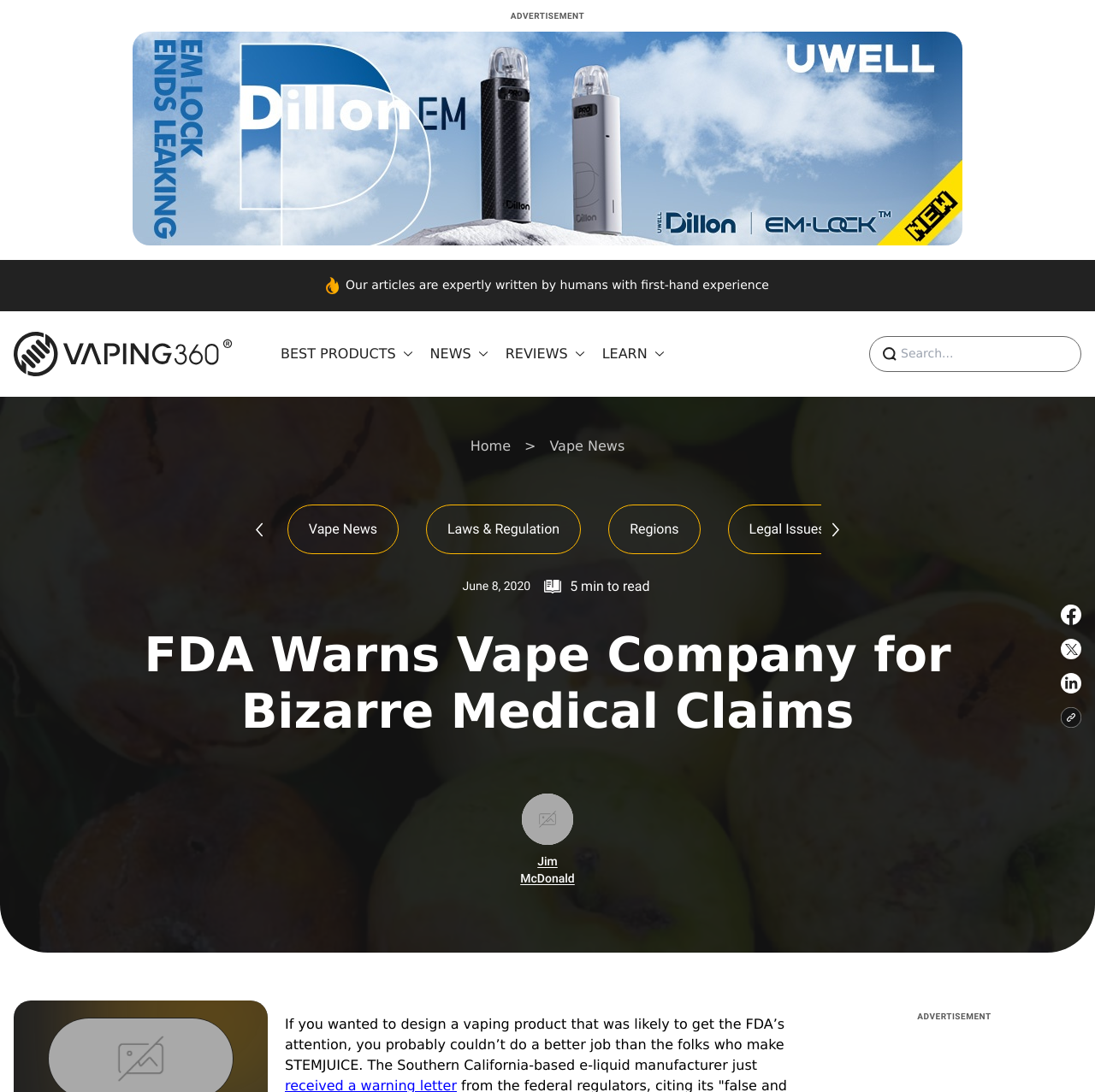How many images are there on the webpage?
Answer briefly with a single word or phrase based on the image.

23